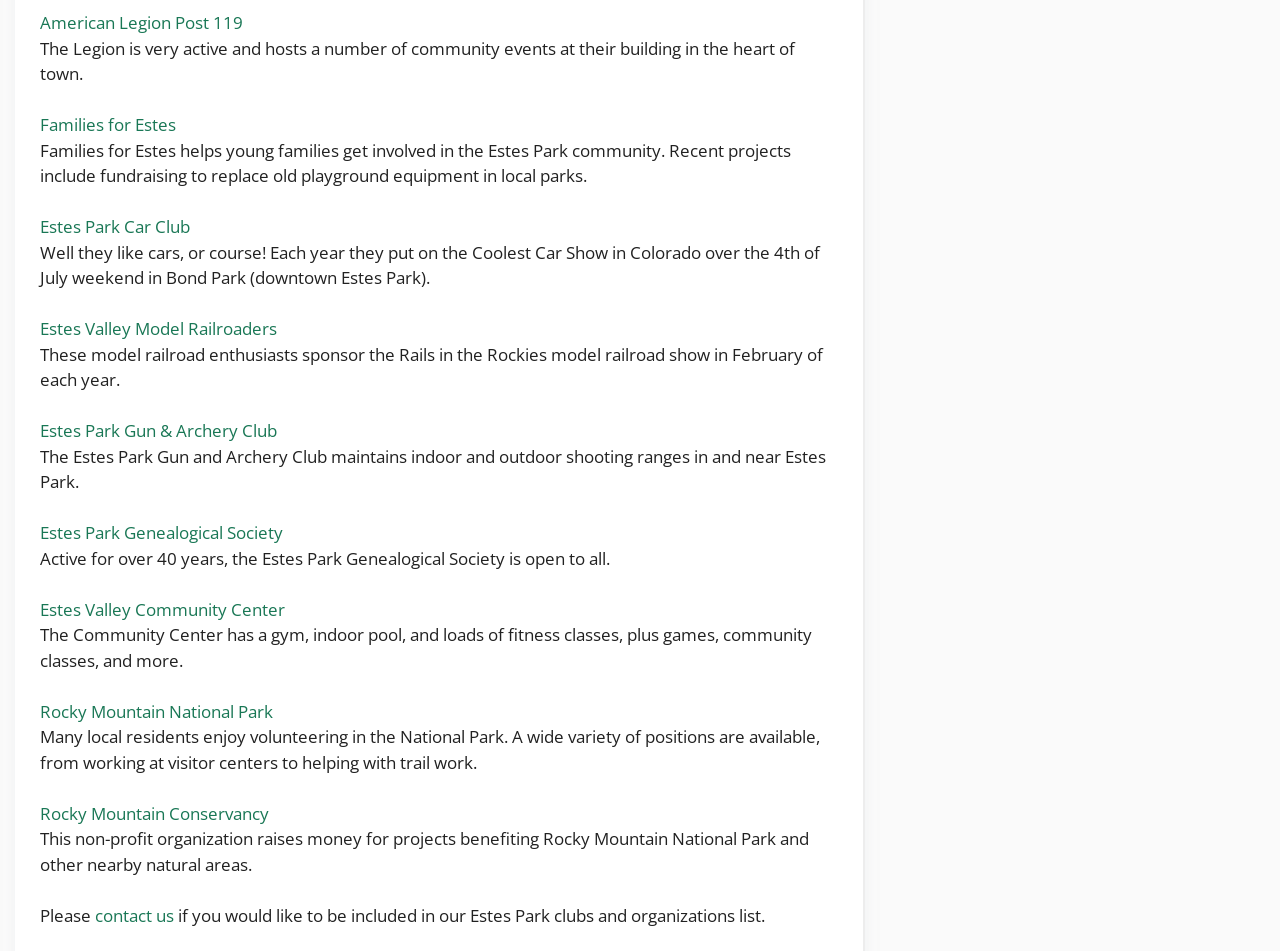Please look at the image and answer the question with a detailed explanation: What is the American Legion Post 119?

Based on the webpage, the American Legion Post 119 is mentioned as a community event host, indicating that it is an organization that hosts various events in the community.